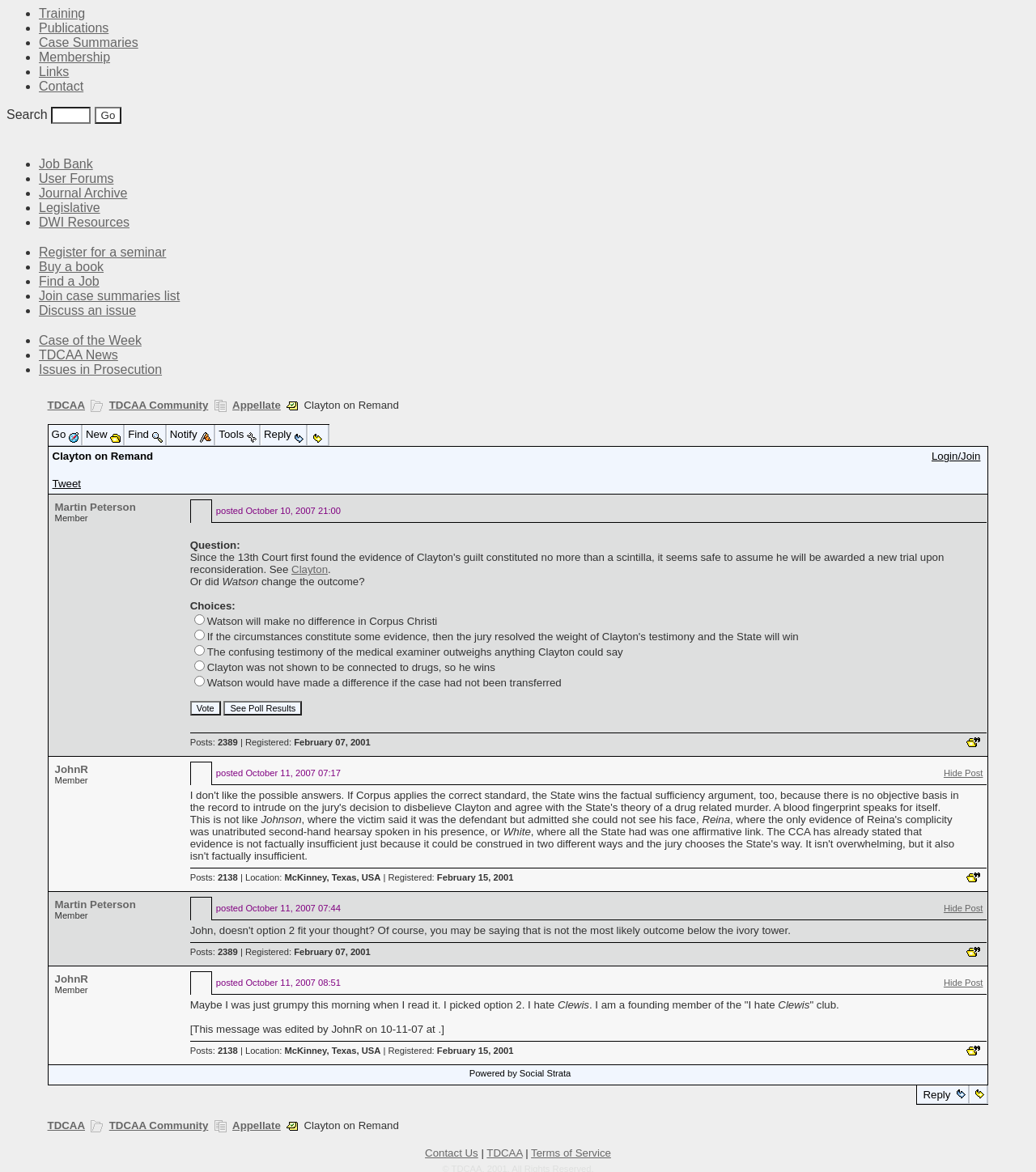Identify the bounding box coordinates of the area that should be clicked in order to complete the given instruction: "Read the blog post about 'Six Top Tools for Live Video on Social Media'". The bounding box coordinates should be four float numbers between 0 and 1, i.e., [left, top, right, bottom].

None